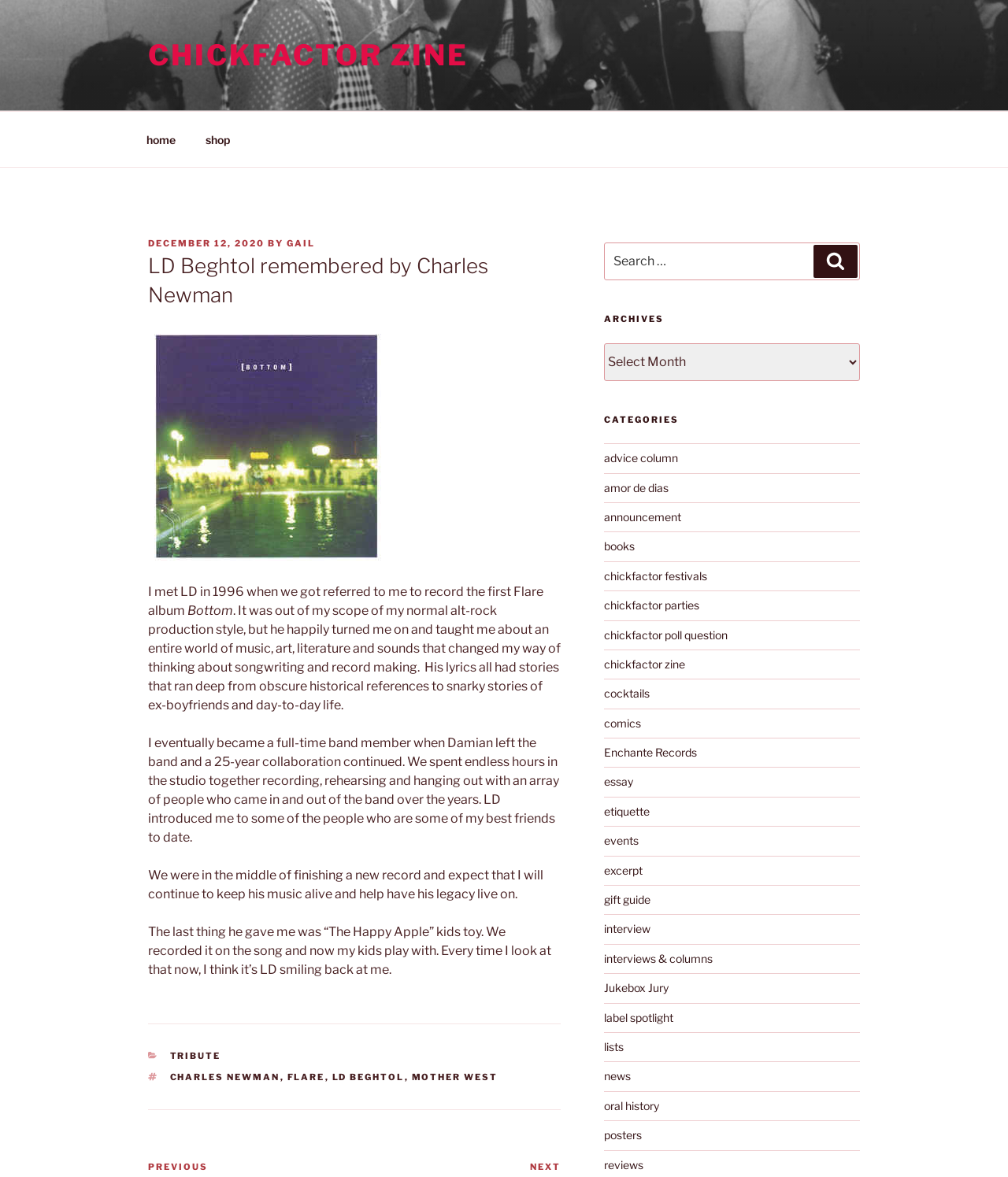Determine the bounding box coordinates for the area that needs to be clicked to fulfill this task: "Click on the 'home' link". The coordinates must be given as four float numbers between 0 and 1, i.e., [left, top, right, bottom].

[0.131, 0.102, 0.188, 0.135]